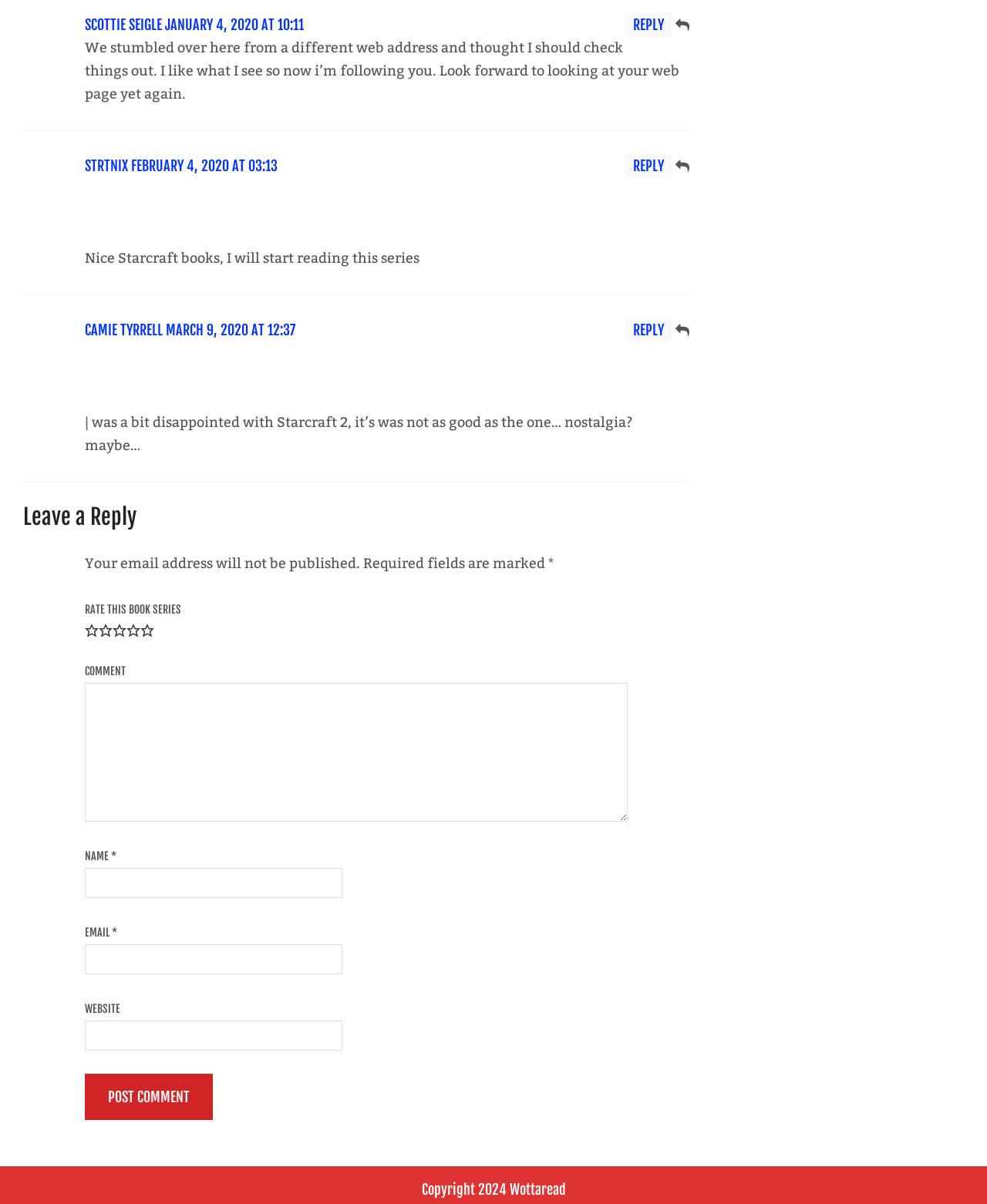Locate the bounding box coordinates of the area you need to click to fulfill this instruction: 'Reply to StrtNix'. The coordinates must be in the form of four float numbers ranging from 0 to 1: [left, top, right, bottom].

[0.633, 0.167, 0.68, 0.186]